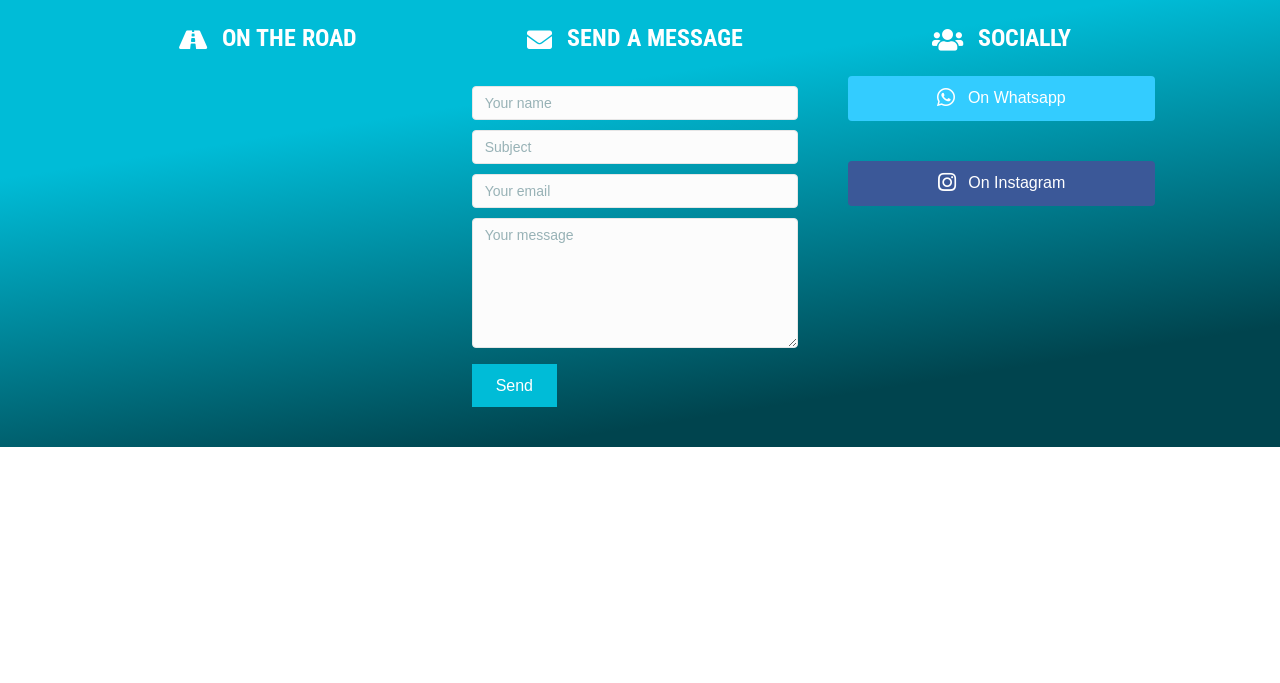Please locate the bounding box coordinates of the element that should be clicked to achieve the given instruction: "Click Tagua_-5".

[0.086, 0.948, 0.352, 0.972]